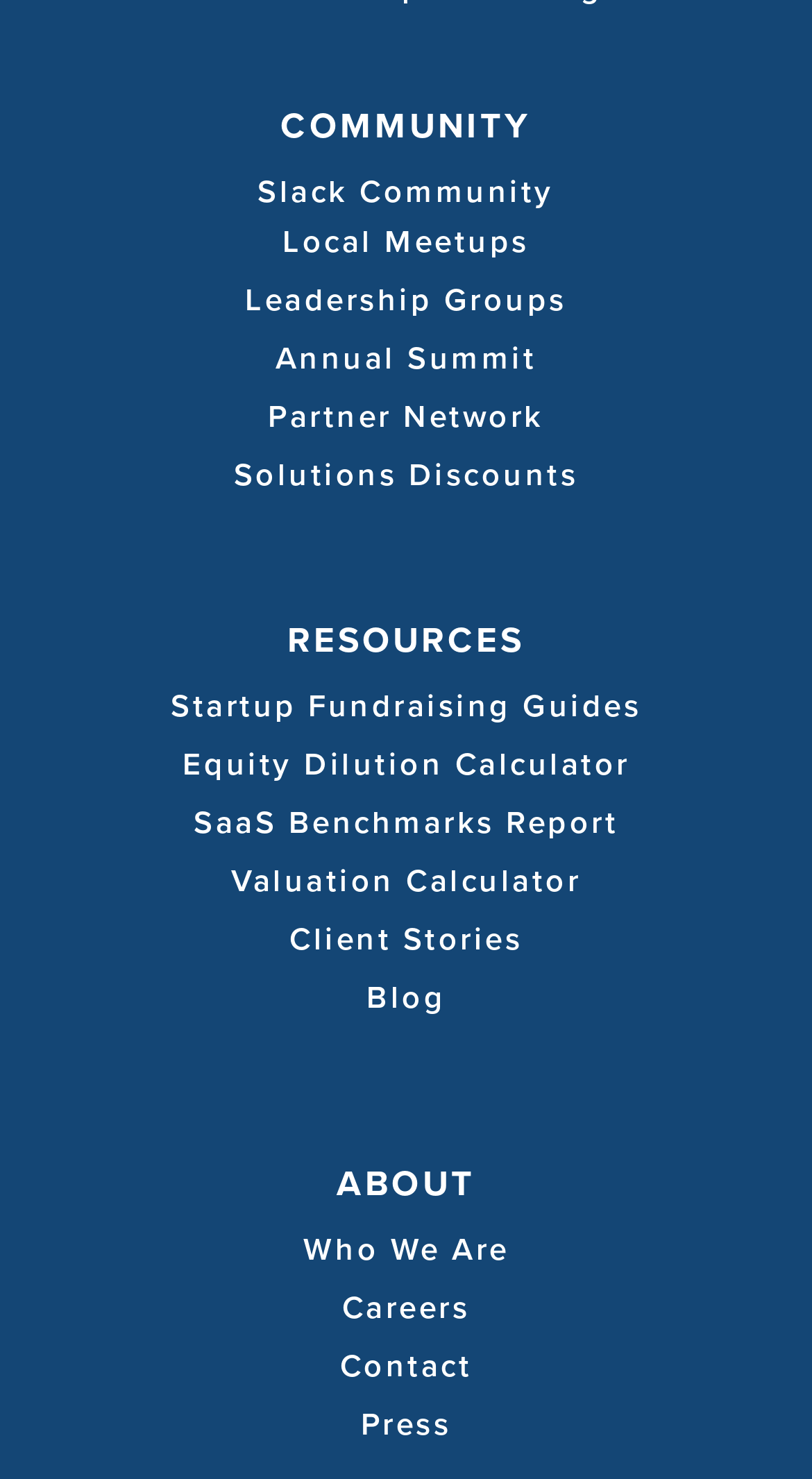How many community links are there?
Based on the image, answer the question with as much detail as possible.

The webpage has a section titled 'COMMUNITY' which contains links to various community-related resources, such as Slack Community, Leadership Groups, Local Meetups, Annual Summit, Partner Network, and Solutions Discounts, totaling 6 community links.